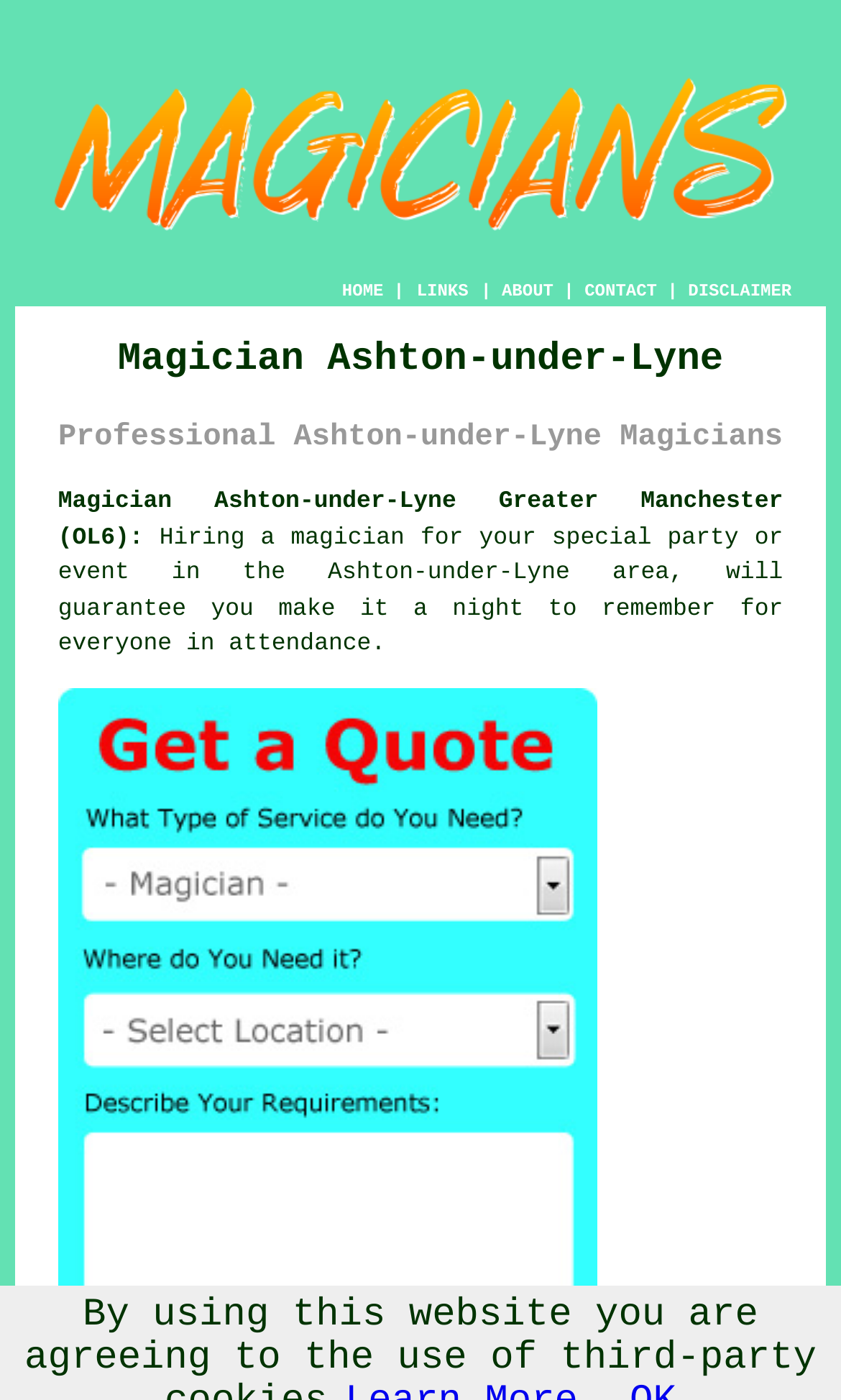Identify the bounding box of the UI element described as follows: "HOME". Provide the coordinates as four float numbers in the range of 0 to 1 [left, top, right, bottom].

[0.407, 0.201, 0.456, 0.215]